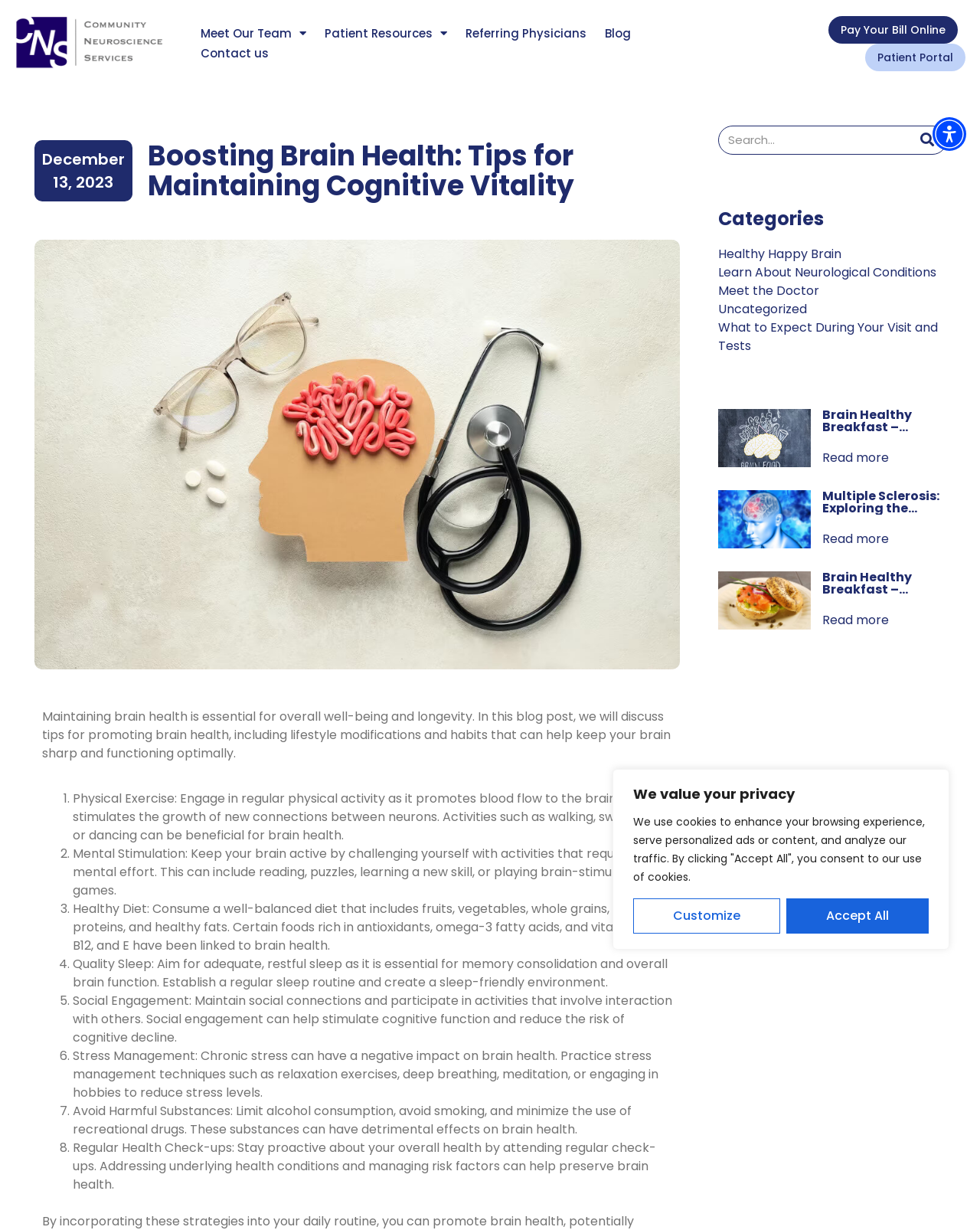What is the first tip for promoting brain health?
Based on the image, give a concise answer in the form of a single word or short phrase.

Physical Exercise